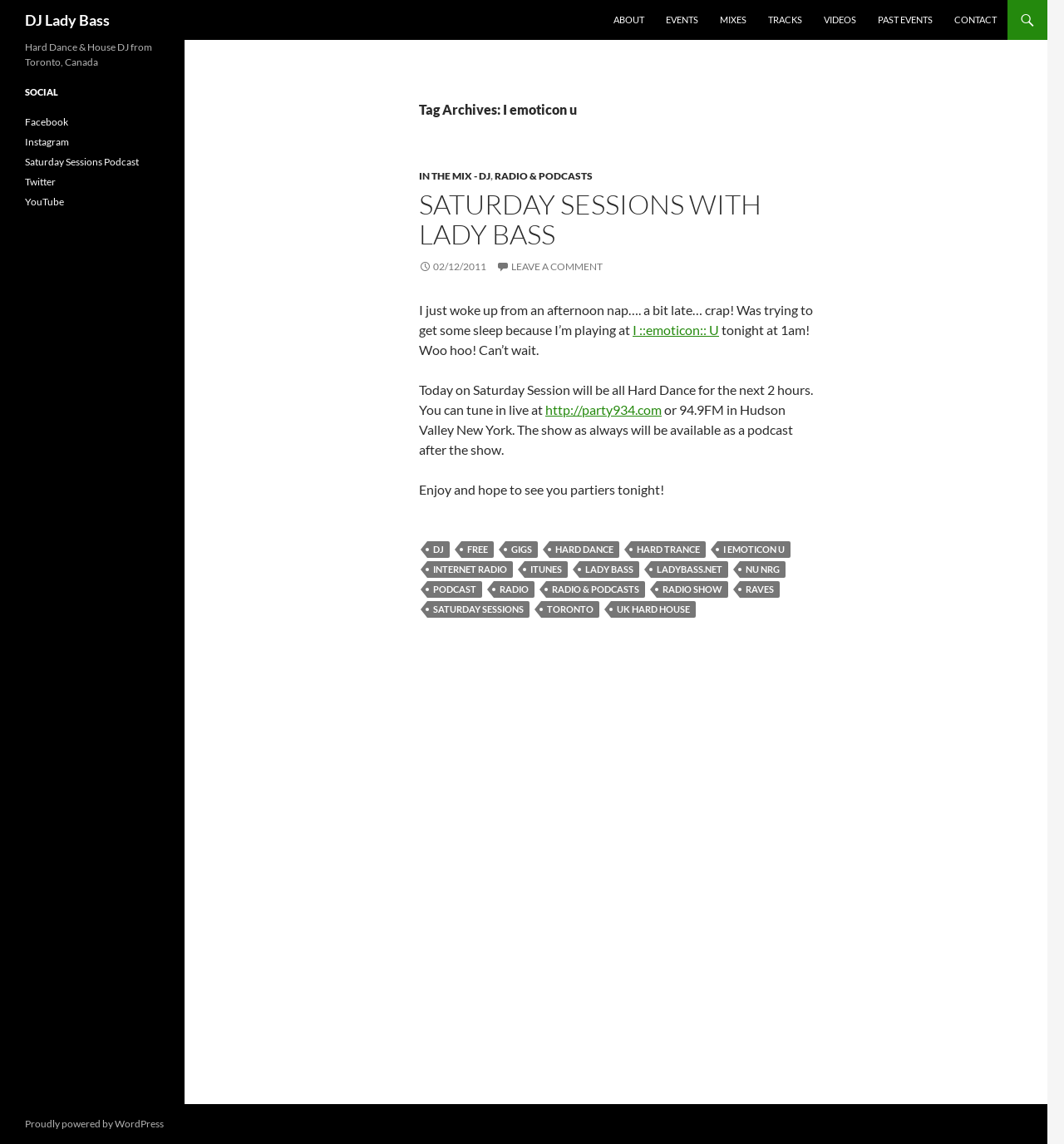Determine the title of the webpage and give its text content.

DJ Lady Bass